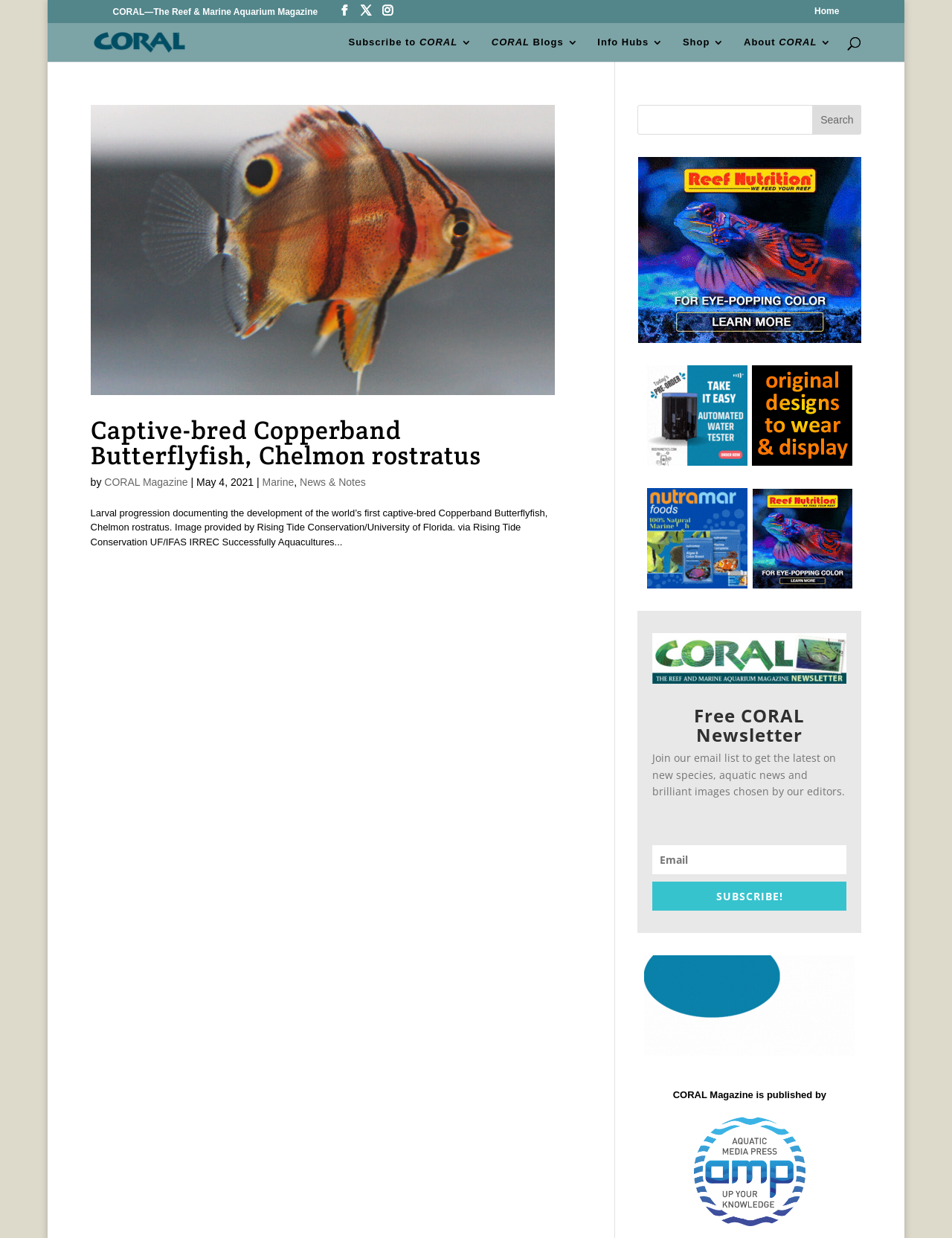What is the topic of the article?
Observe the image and answer the question with a one-word or short phrase response.

Captive-bred Copperband Butterflyfish